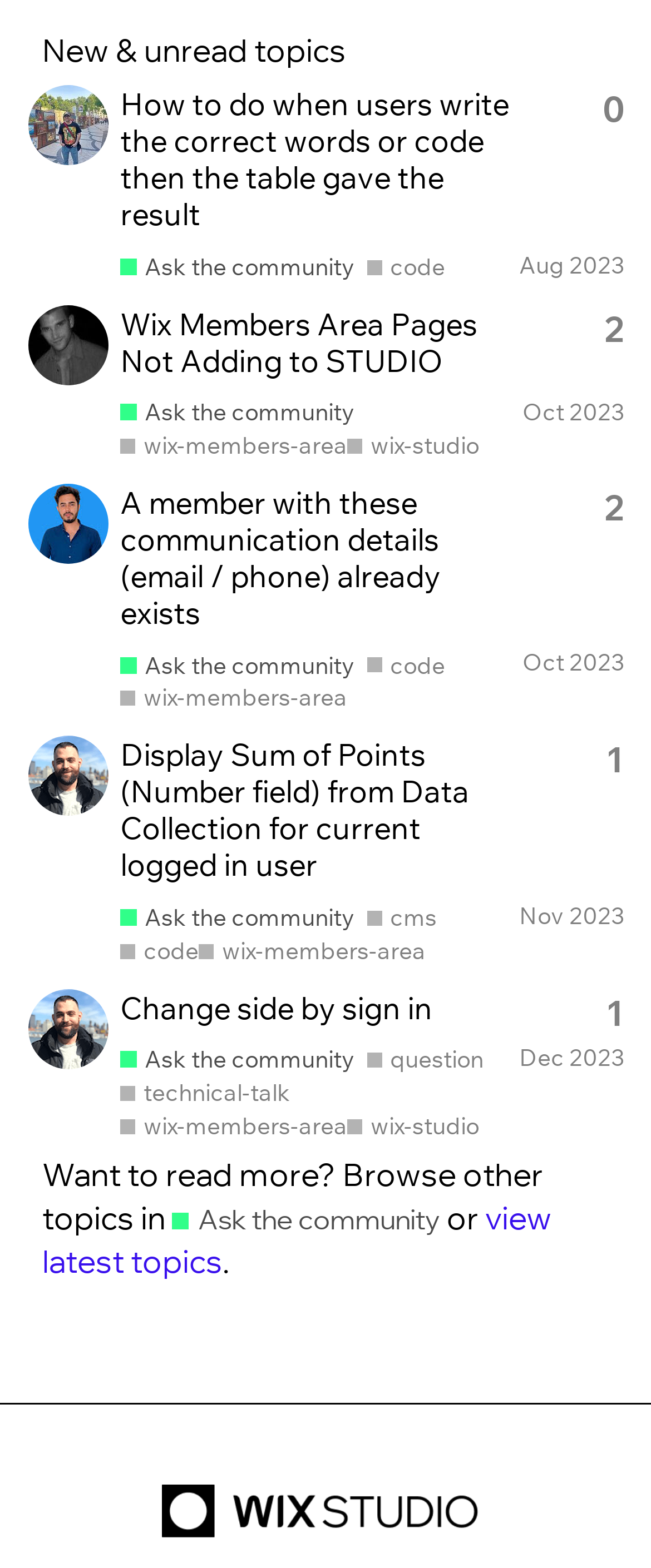Provide a brief response using a word or short phrase to this question:
How many replies does the second topic have?

2